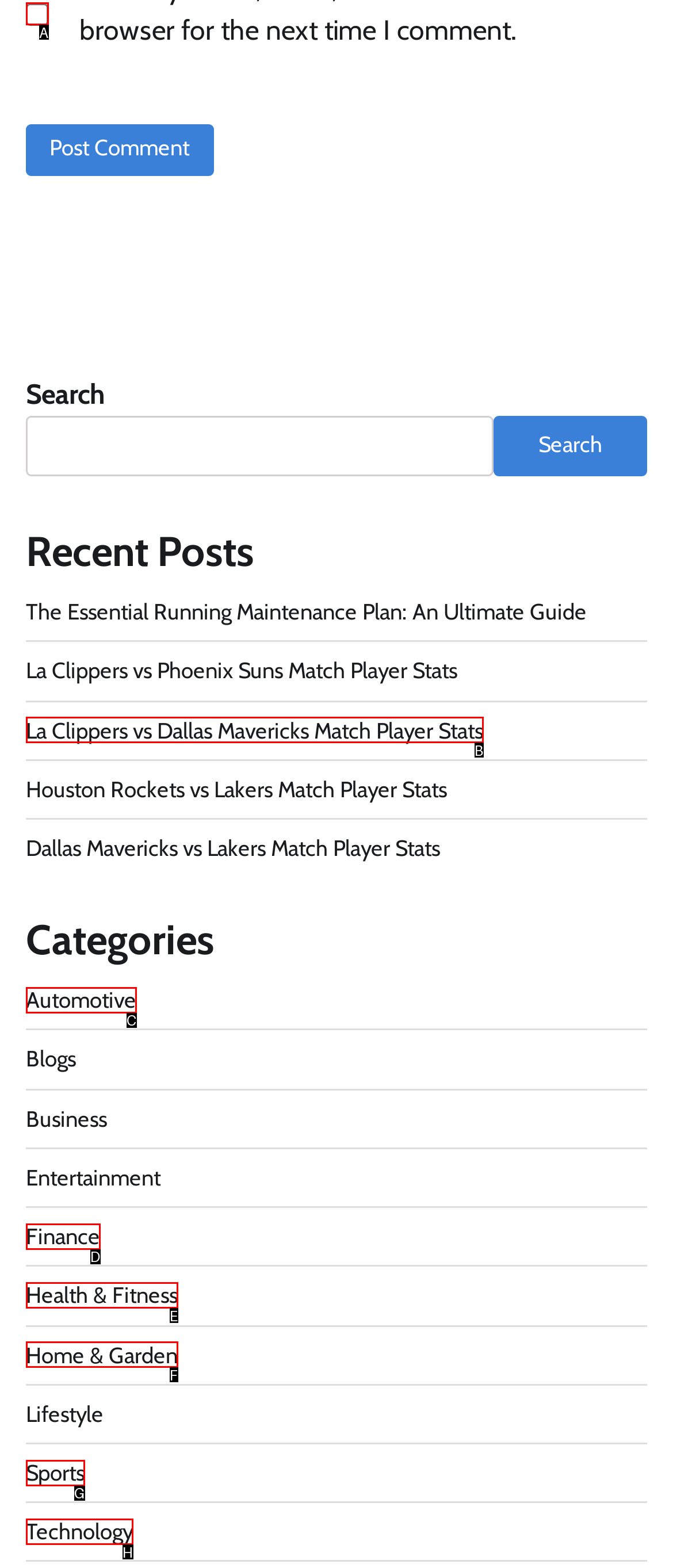Please select the letter of the HTML element that fits the description: Sports. Answer with the option's letter directly.

G